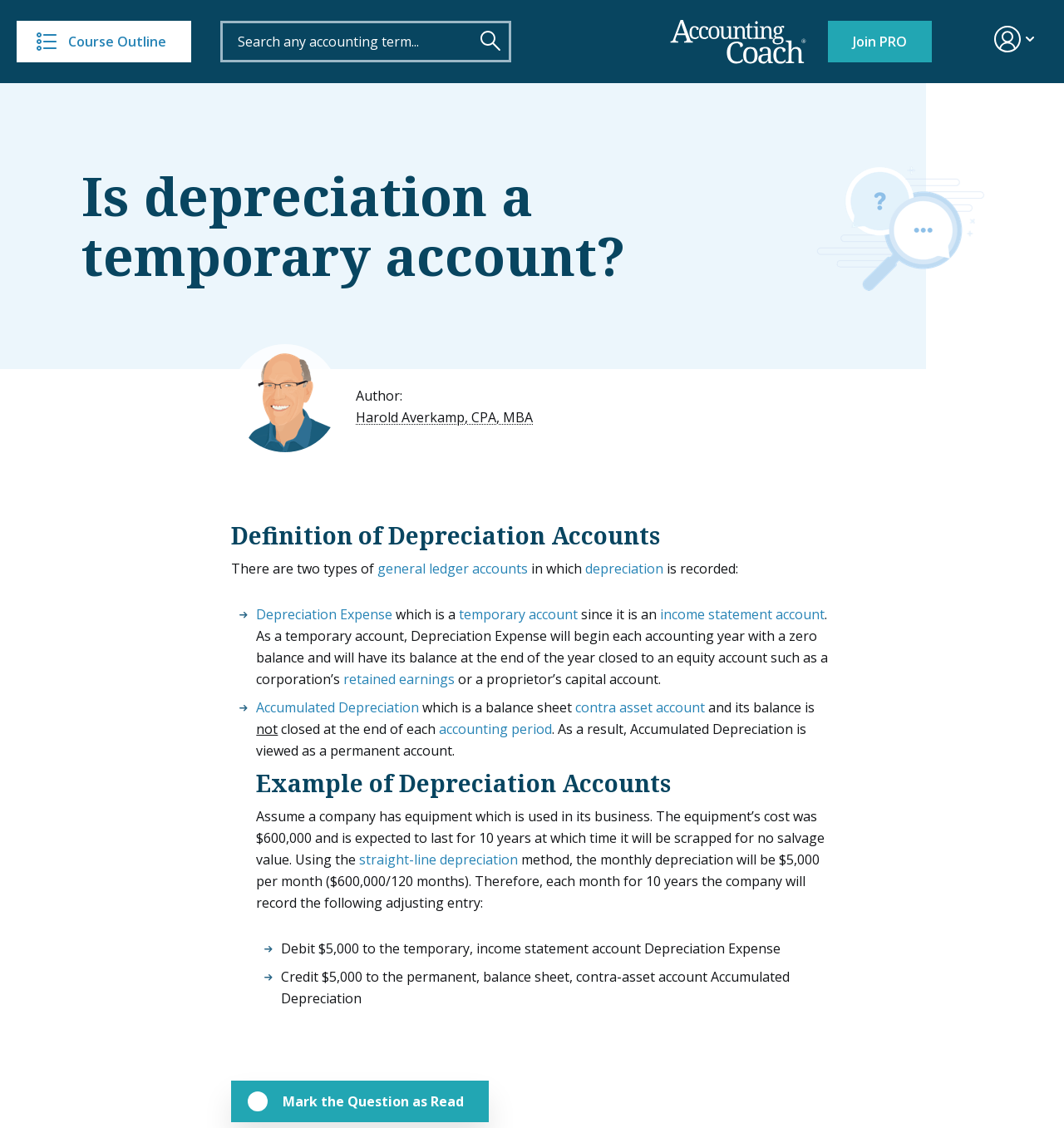Using the element description: "income statement account", determine the bounding box coordinates for the specified UI element. The coordinates should be four float numbers between 0 and 1, [left, top, right, bottom].

[0.621, 0.537, 0.775, 0.553]